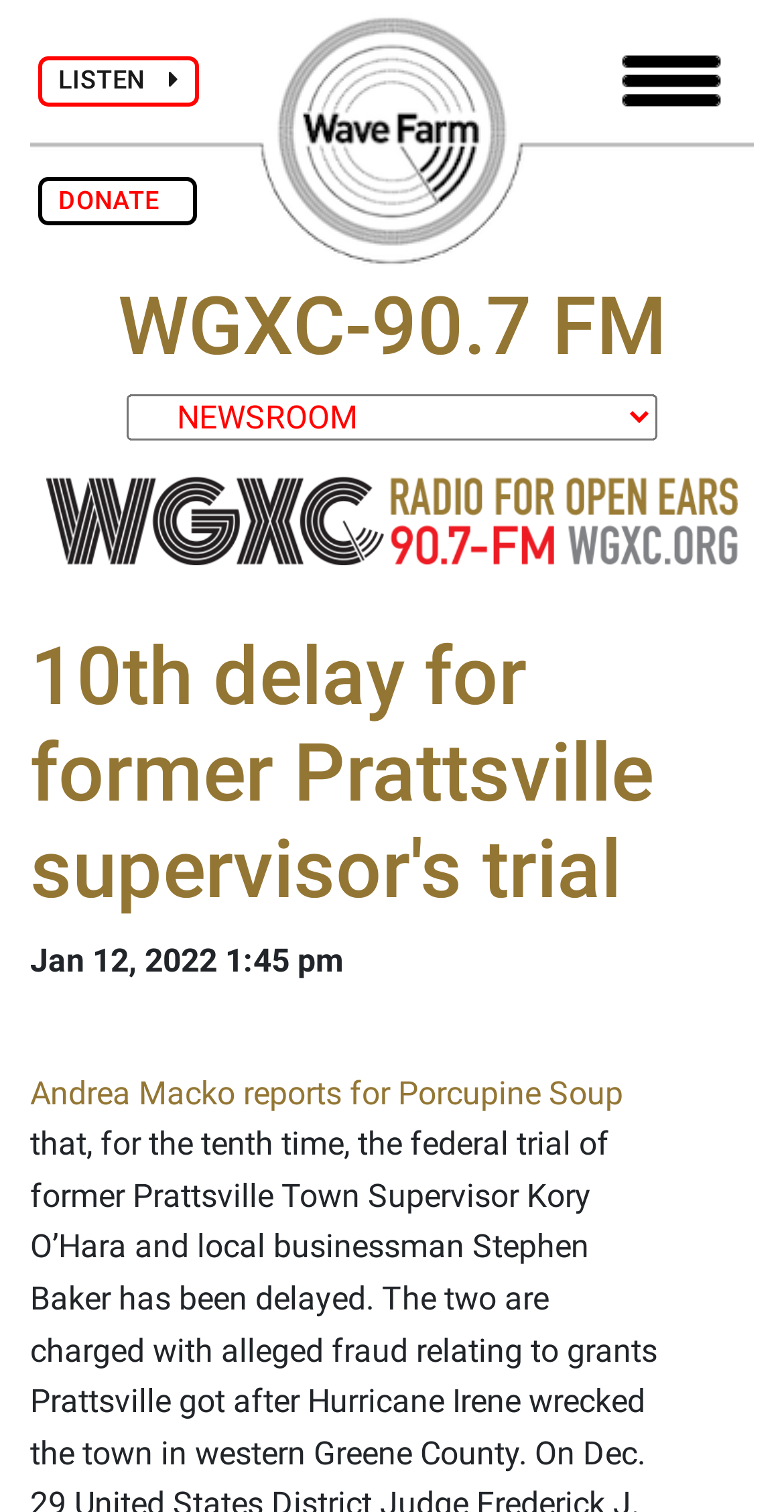What is the name of the radio station?
Please answer the question with as much detail as possible using the screenshot.

I found the answer by looking at the heading element with the text 'WGXC-90.7 FM' which is likely to be the name of the radio station.